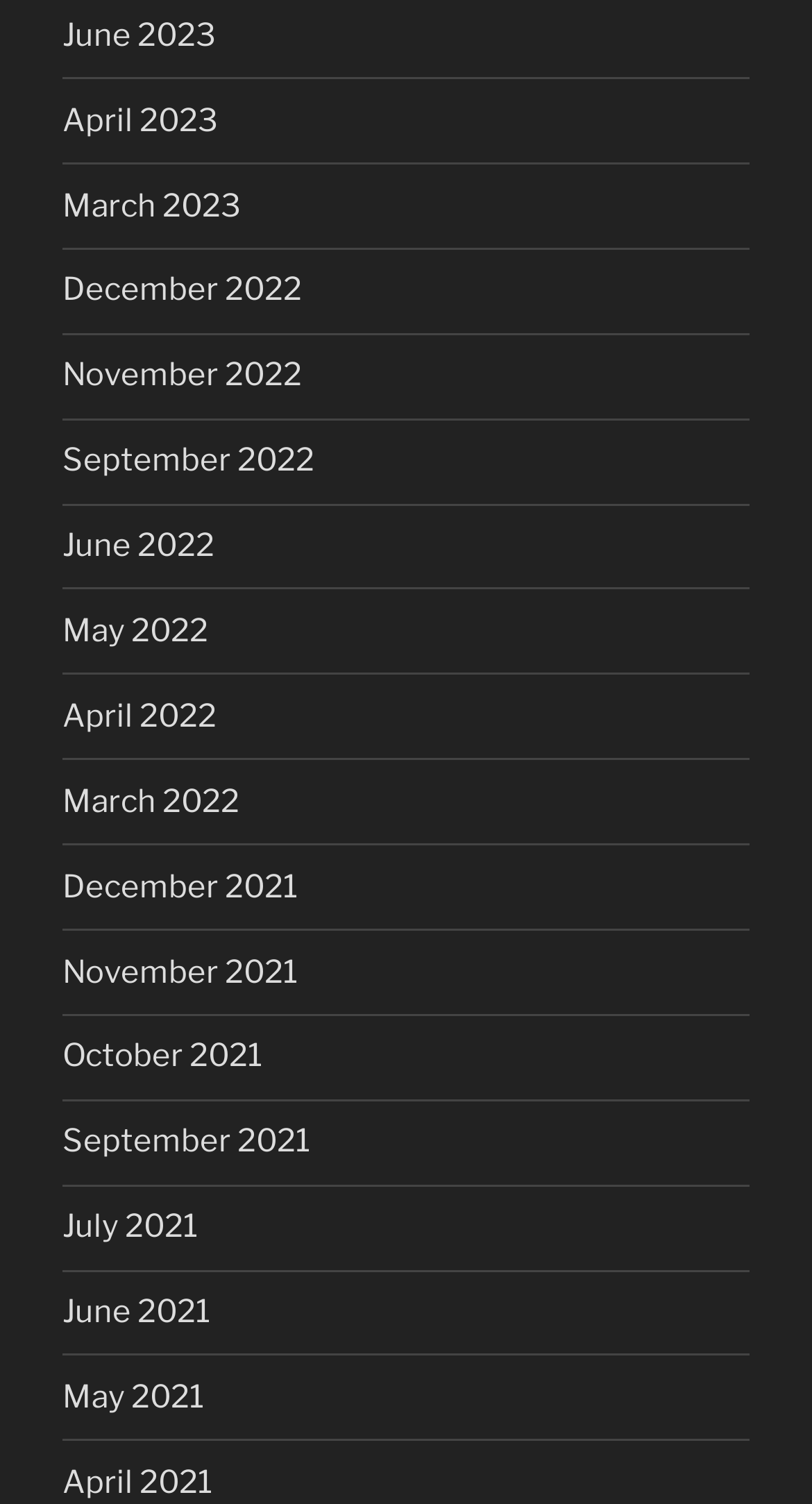Are there any months listed from 2020? From the image, respond with a single word or brief phrase.

No